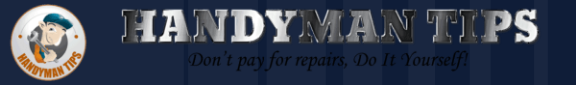What is the purpose of the logo's tagline?
Give a thorough and detailed response to the question.

The purpose of the logo's tagline 'Don't pay for repairs, Do It Yourself!' is to encourage individuals to take on their own repairs and enhancements, promoting a sense of empowerment and self-sufficiency in home maintenance, rather than relying on others to do the job.